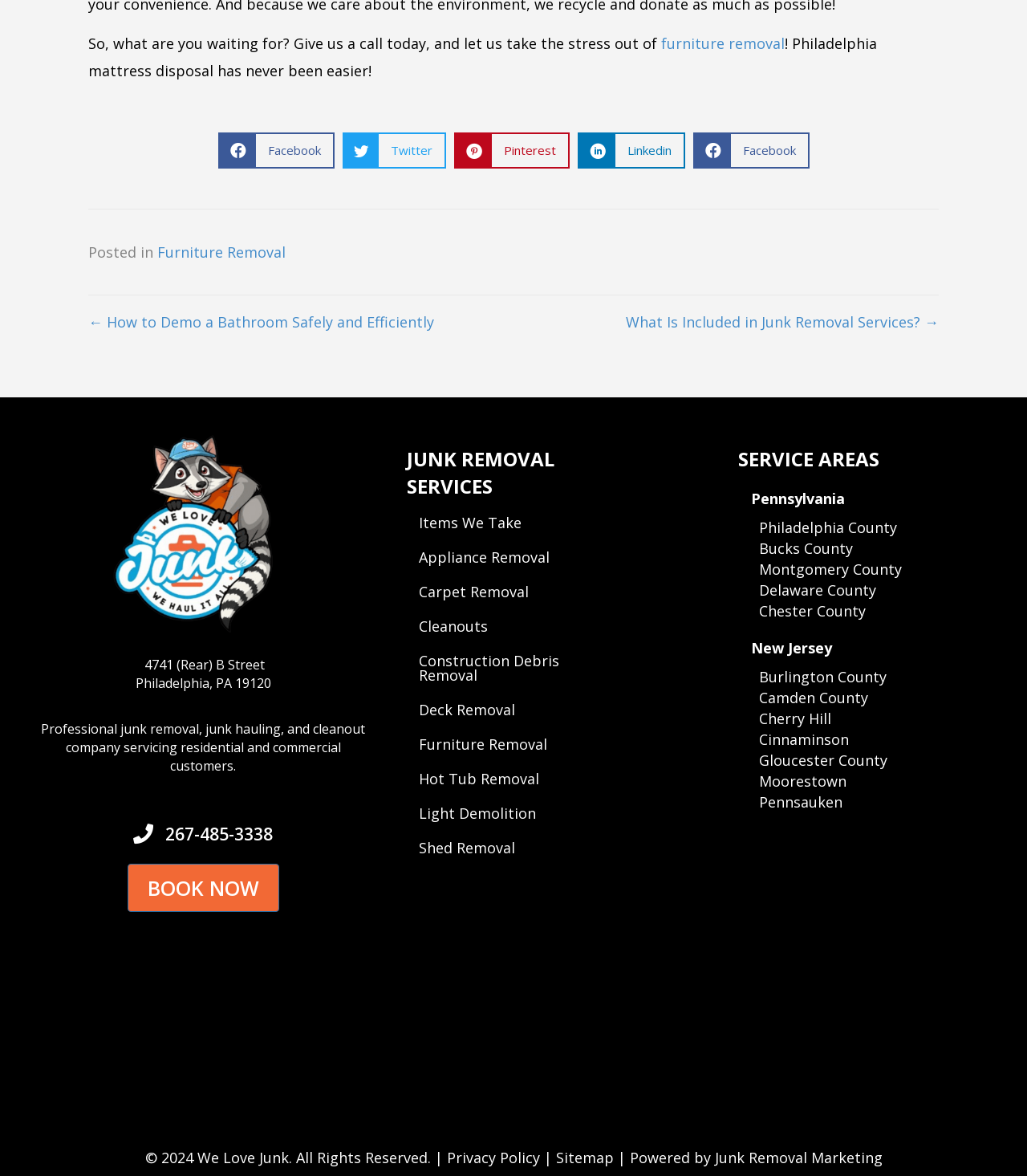Specify the bounding box coordinates of the element's area that should be clicked to execute the given instruction: "Book now". The coordinates should be four float numbers between 0 and 1, i.e., [left, top, right, bottom].

[0.124, 0.734, 0.272, 0.775]